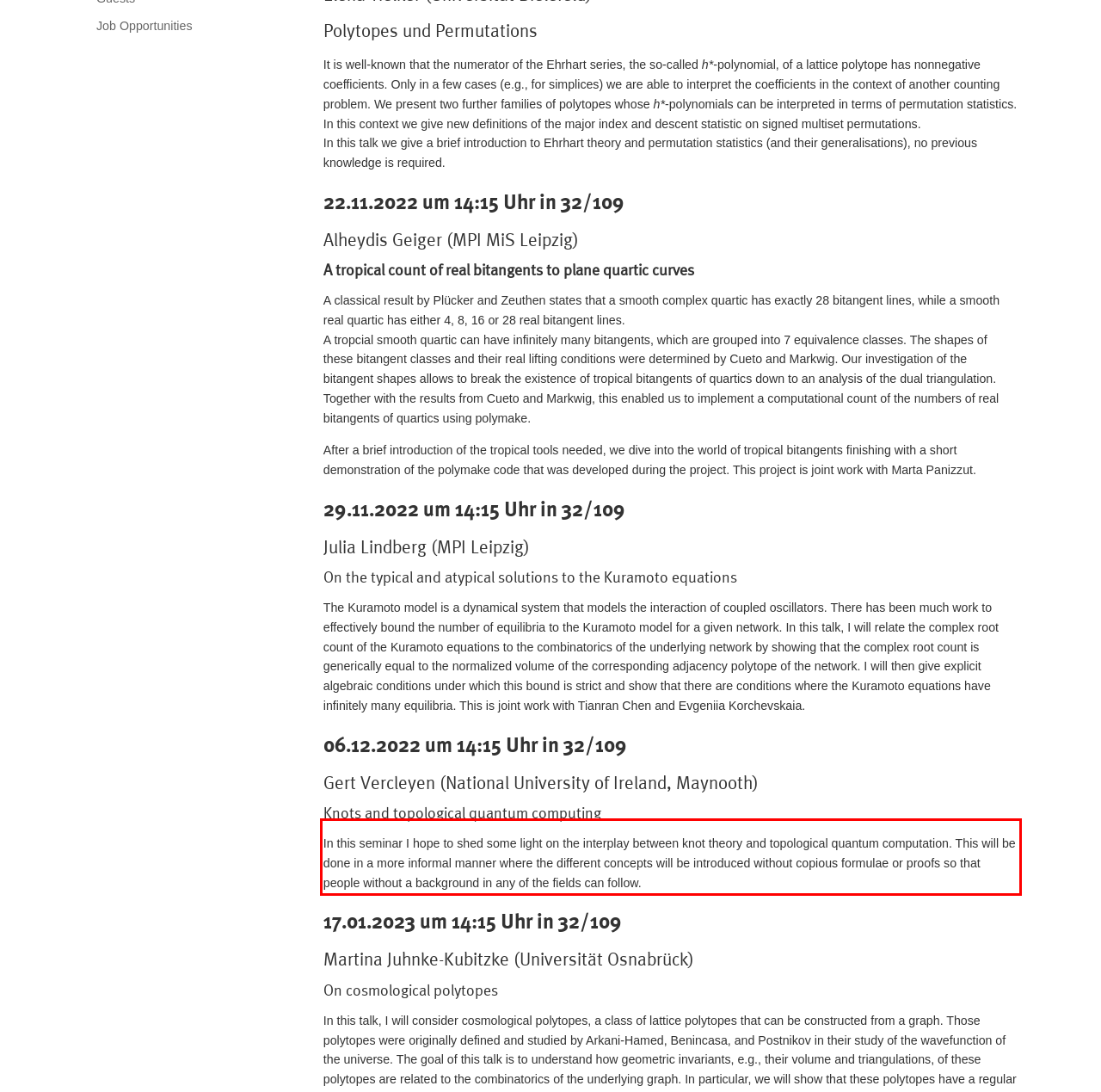Your task is to recognize and extract the text content from the UI element enclosed in the red bounding box on the webpage screenshot.

In this seminar I hope to shed some light on the interplay between knot theory and topological quantum computation. This will be done in a more informal manner where the different concepts will be introduced without copious formulae or proofs so that people without a background in any of the fields can follow.